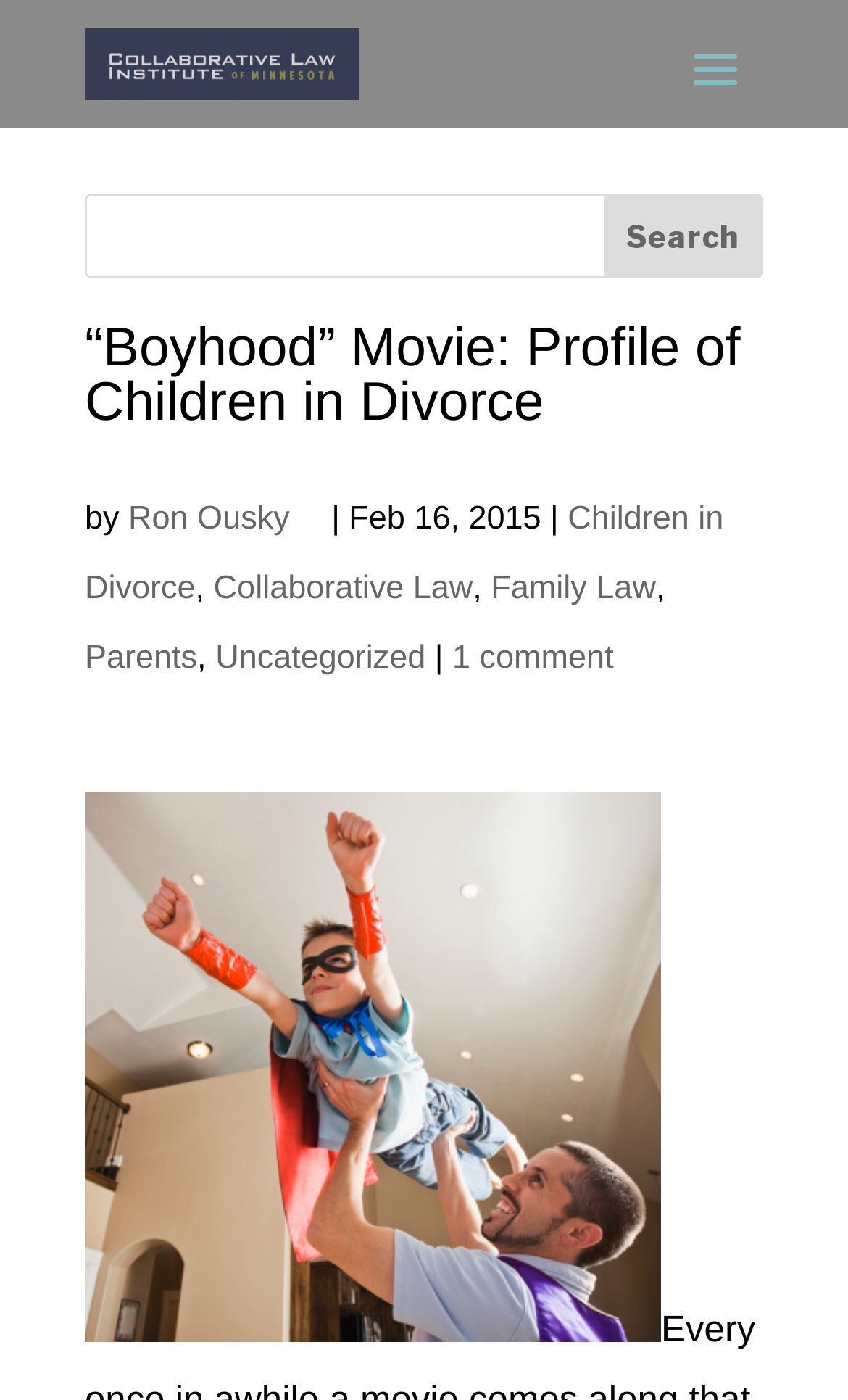Identify the bounding box coordinates of the element to click to follow this instruction: 'search for a term'. Ensure the coordinates are four float values between 0 and 1, provided as [left, top, right, bottom].

[0.103, 0.14, 0.897, 0.198]